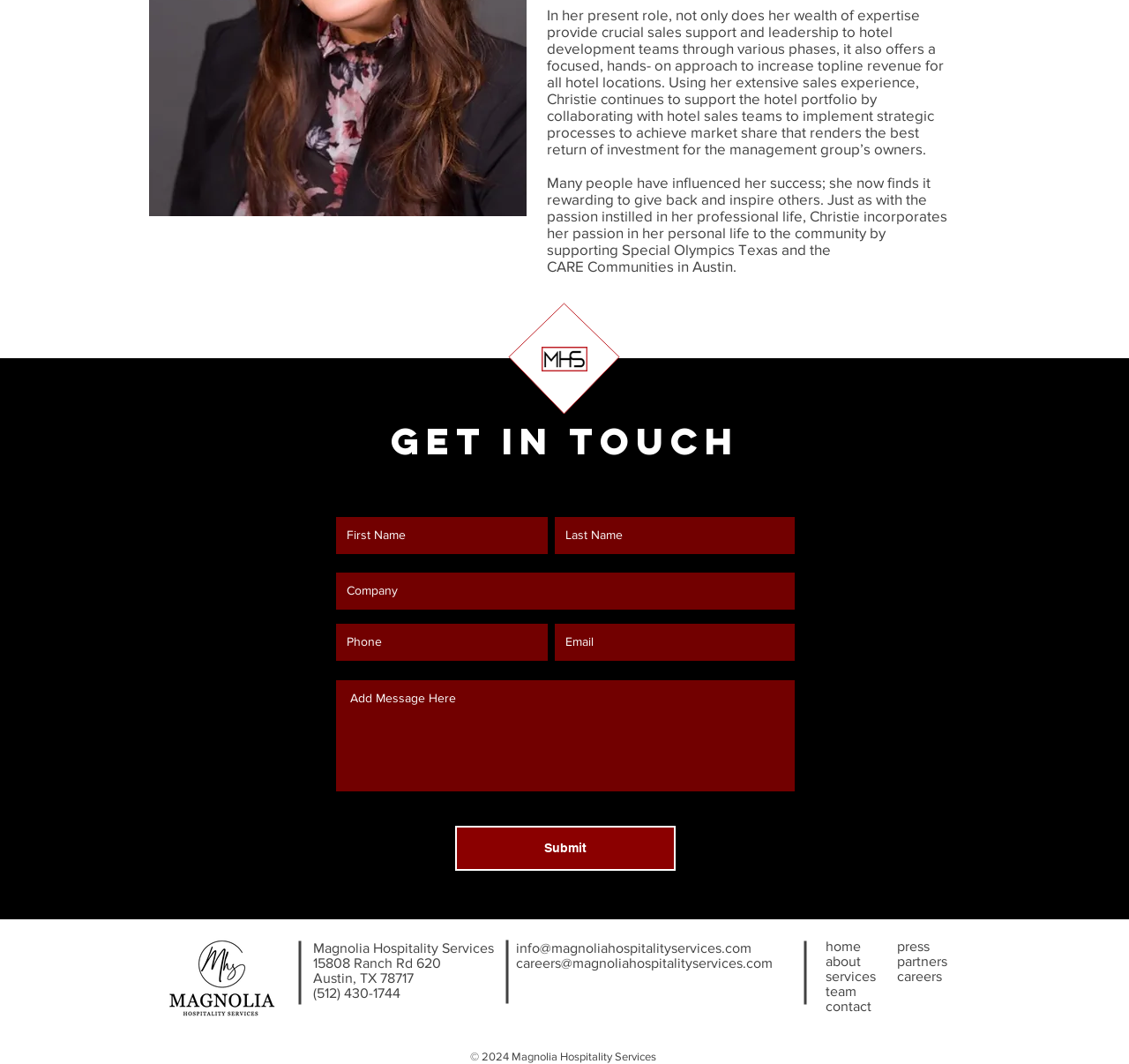Bounding box coordinates are specified in the format (top-left x, top-left y, bottom-right x, bottom-right y). All values are floating point numbers bounded between 0 and 1. Please provide the bounding box coordinate of the region this sentence describes: home

[0.731, 0.882, 0.762, 0.897]